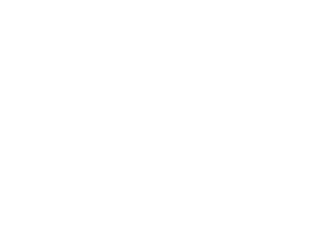Answer in one word or a short phrase: 
What is the purpose of the partnership?

To provide security solutions